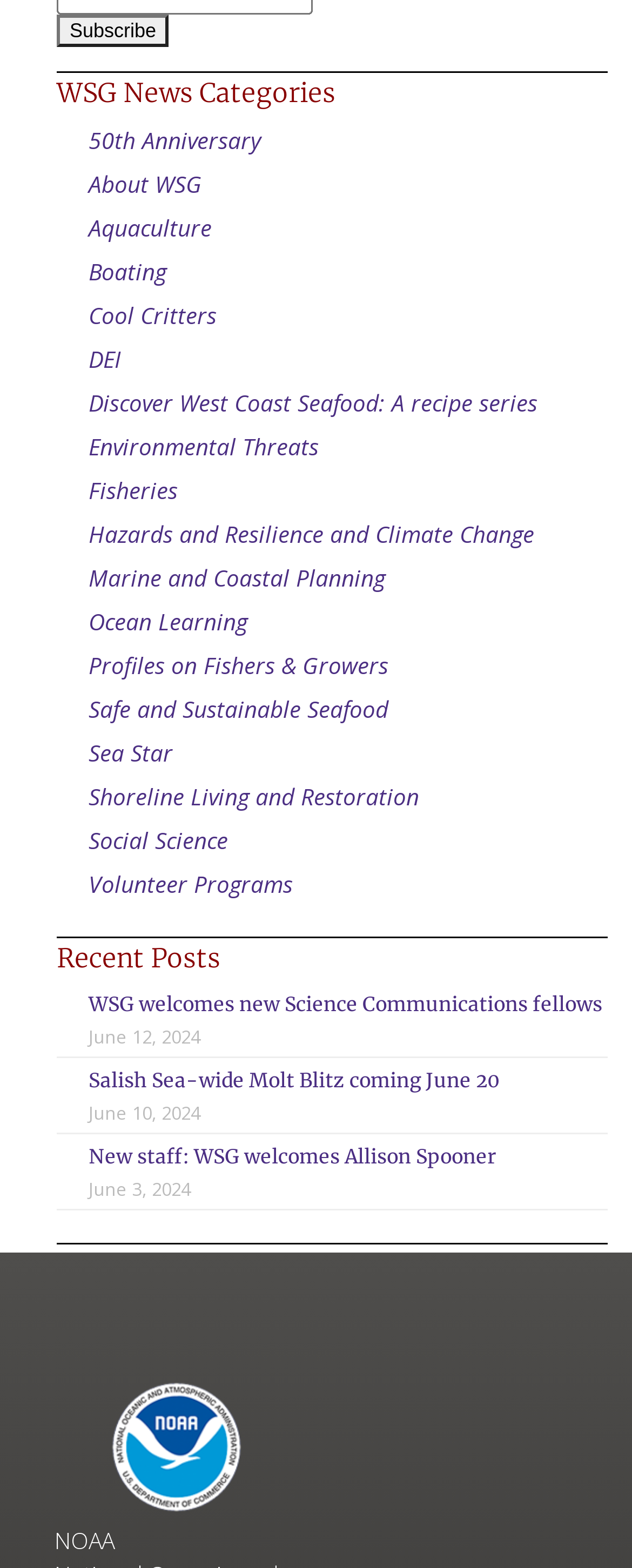Using the provided element description: "Safe and Sustainable Seafood", determine the bounding box coordinates of the corresponding UI element in the screenshot.

[0.14, 0.443, 0.614, 0.462]